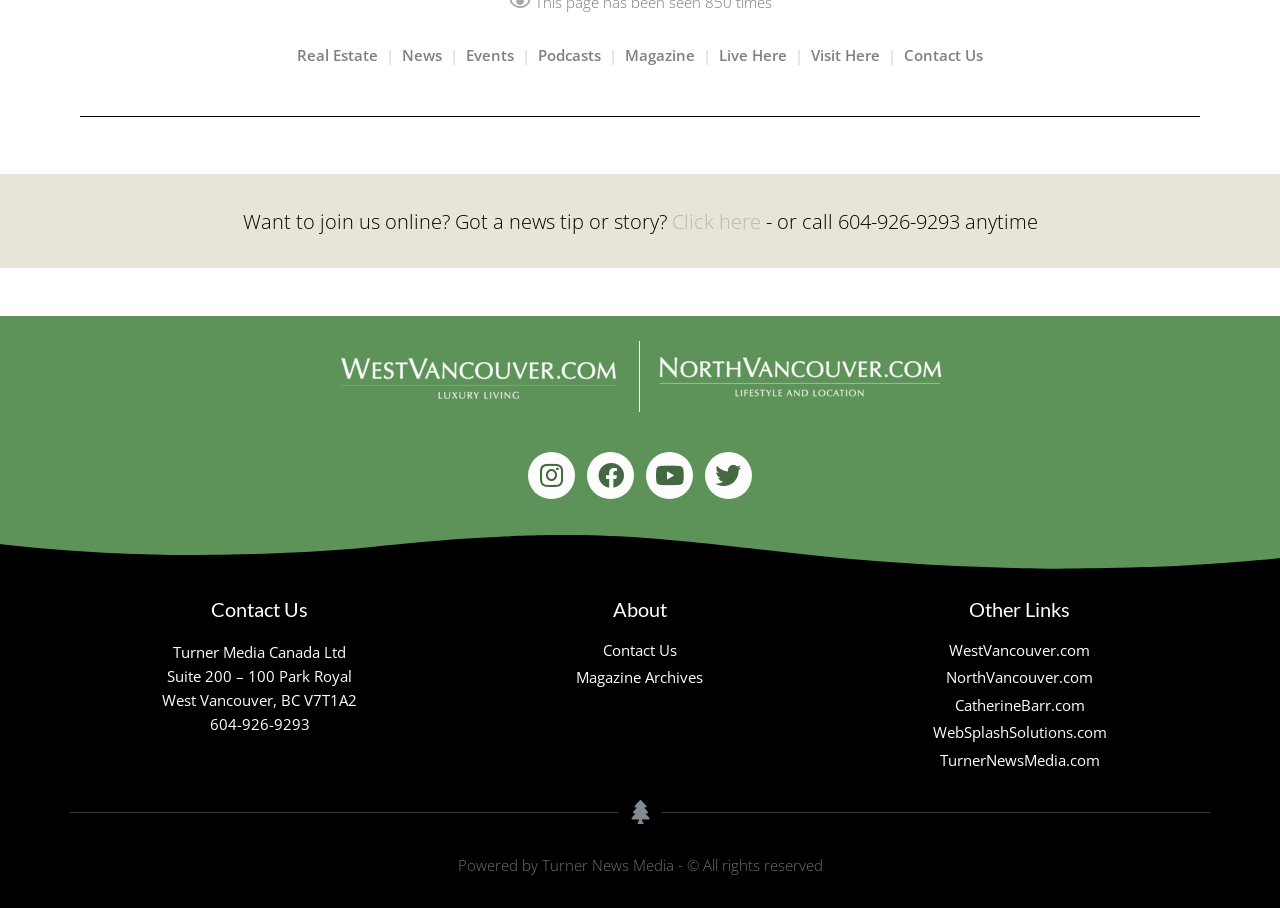Indicate the bounding box coordinates of the clickable region to achieve the following instruction: "Click the 'Home' link."

None